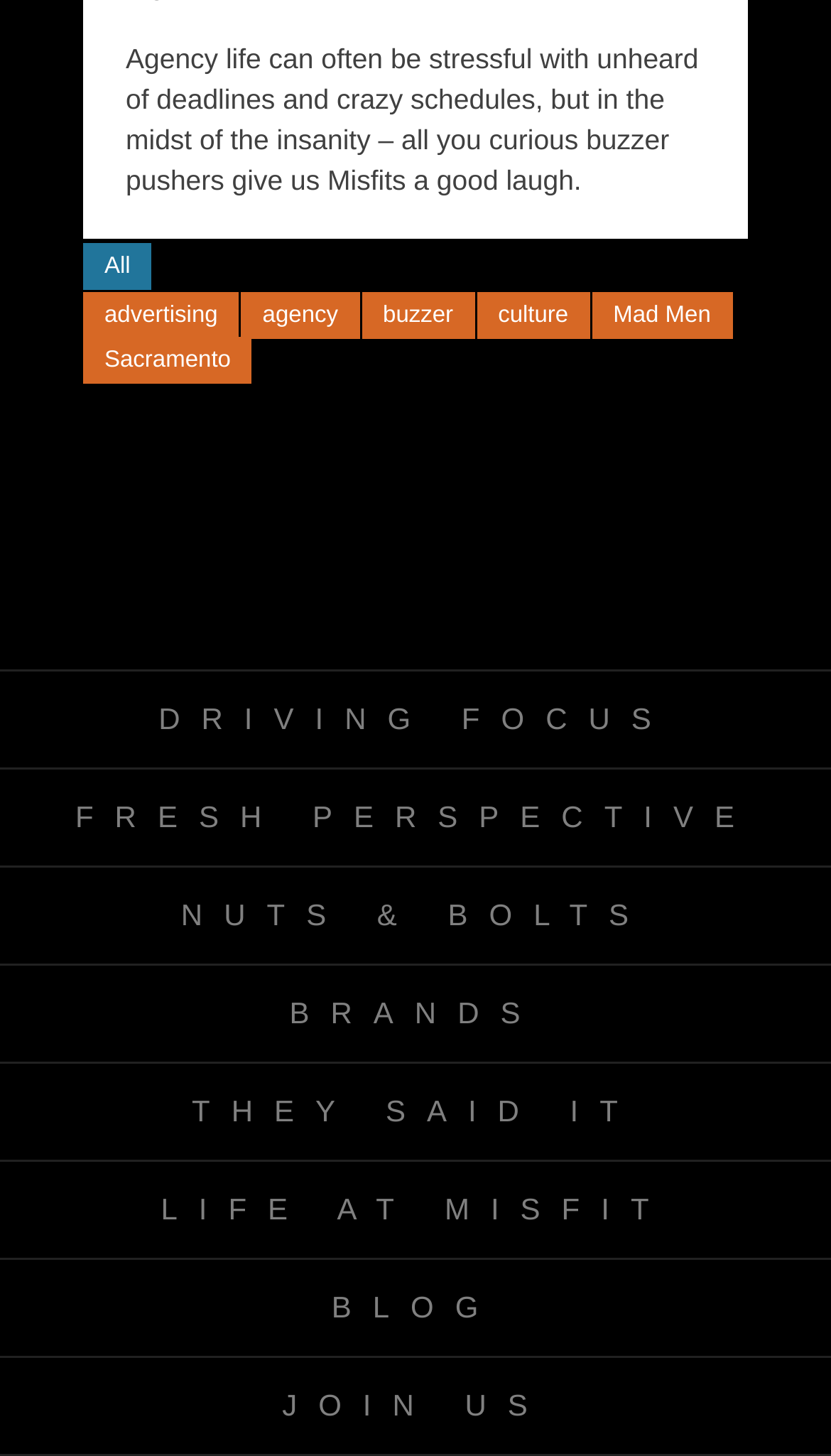Respond with a single word or phrase to the following question: What is the name of the TV show mentioned?

Mad Men